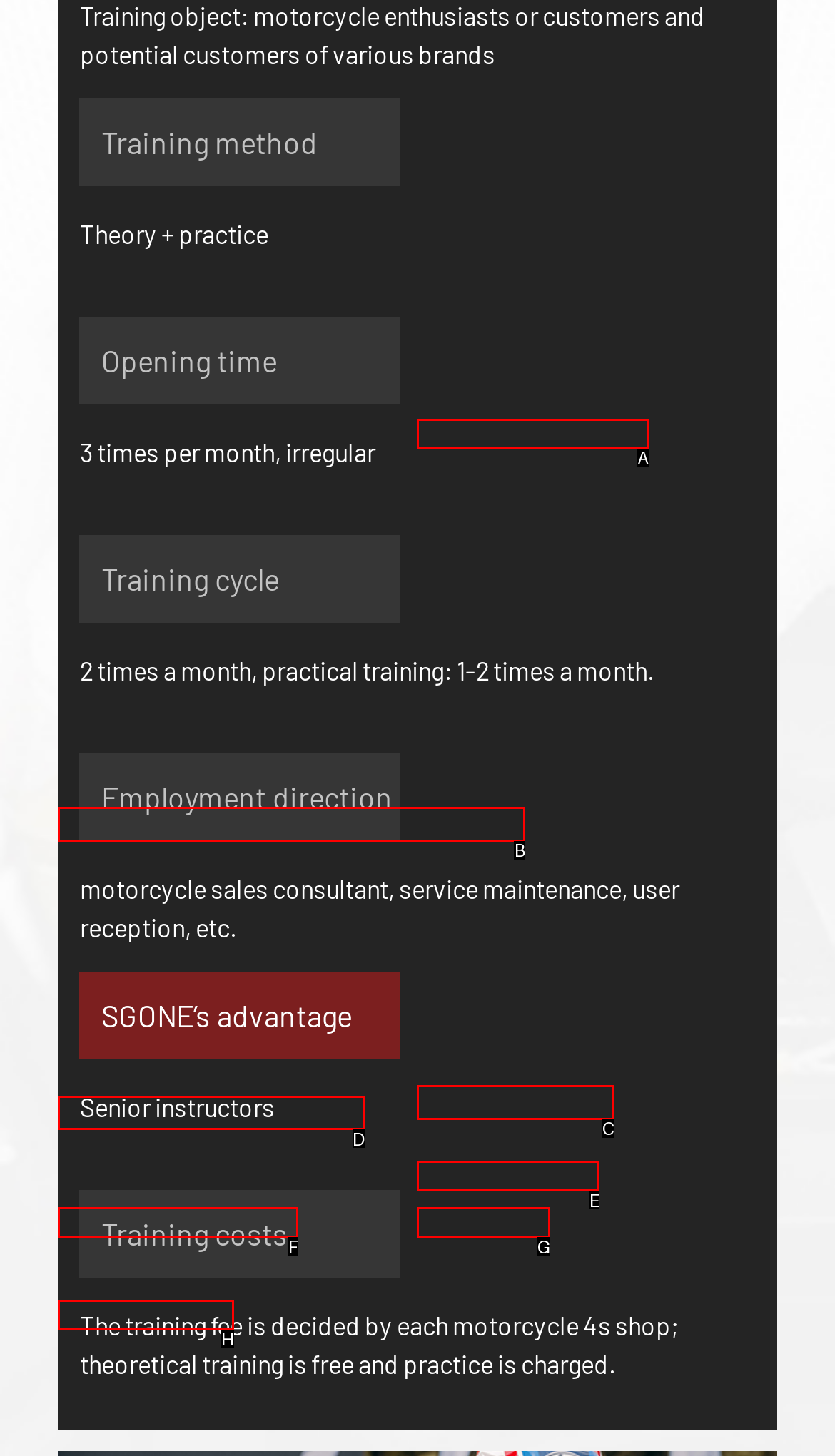Determine which HTML element to click to execute the following task: go to home page Answer with the letter of the selected option.

None